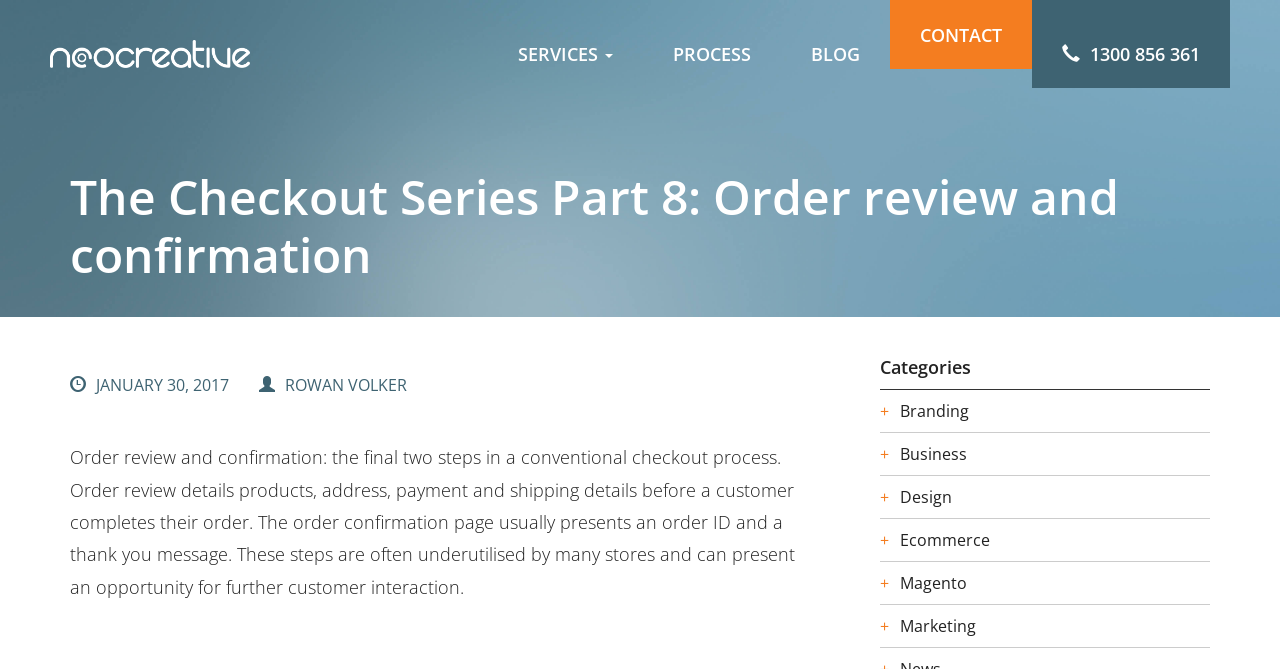Please identify the bounding box coordinates of the region to click in order to complete the task: "Click on the 'ACRYLIC PAINT' link". The coordinates must be four float numbers between 0 and 1, specified as [left, top, right, bottom].

None